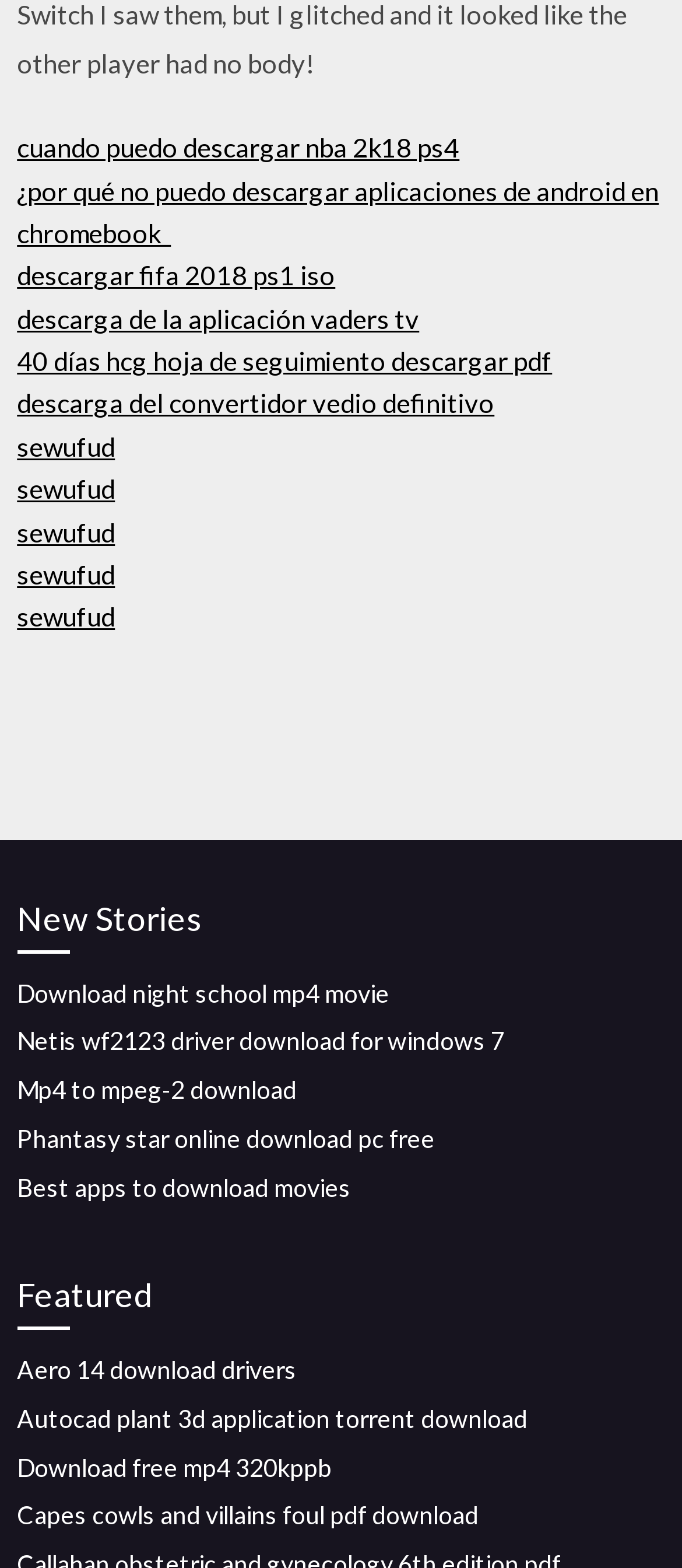Identify the bounding box coordinates of the region I need to click to complete this instruction: "Get FIFA 2018 PS1 ISO".

[0.025, 0.165, 0.492, 0.186]